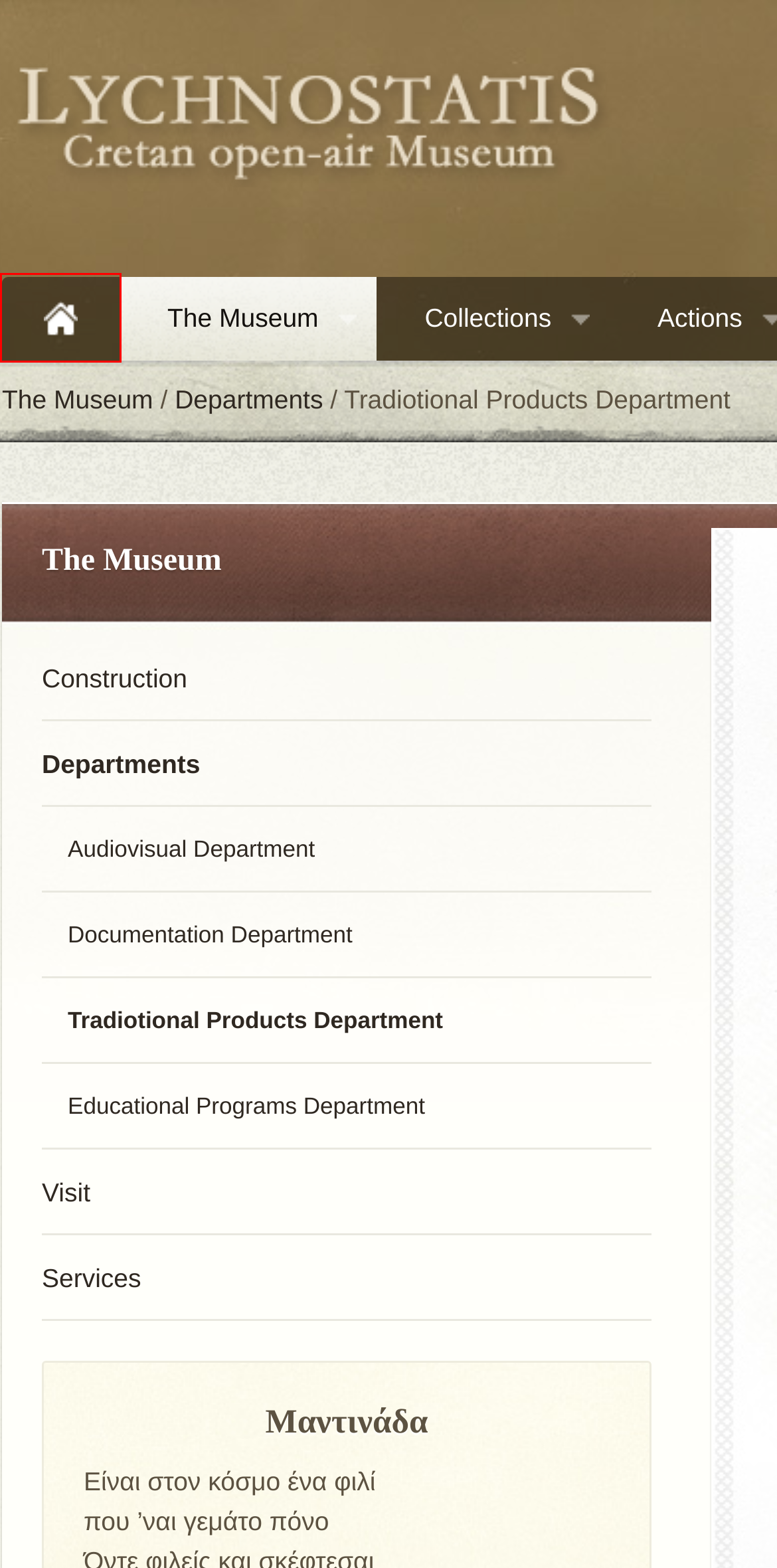Given a screenshot of a webpage with a red bounding box around a UI element, please identify the most appropriate webpage description that matches the new webpage after you click on the element. Here are the candidates:
A. Educational Programs Department | Lychnostatis.gr
B. Departments | Lychnostatis.gr
C. Documentation Department | Lychnostatis.gr
D. Visit | Lychnostatis.gr
E. Services | Lychnostatis.gr
F. The Museum | Lychnostatis.gr
G. Audiovisual Department | Lychnostatis.gr
H. Αρχική | Lychnostatis.gr

H